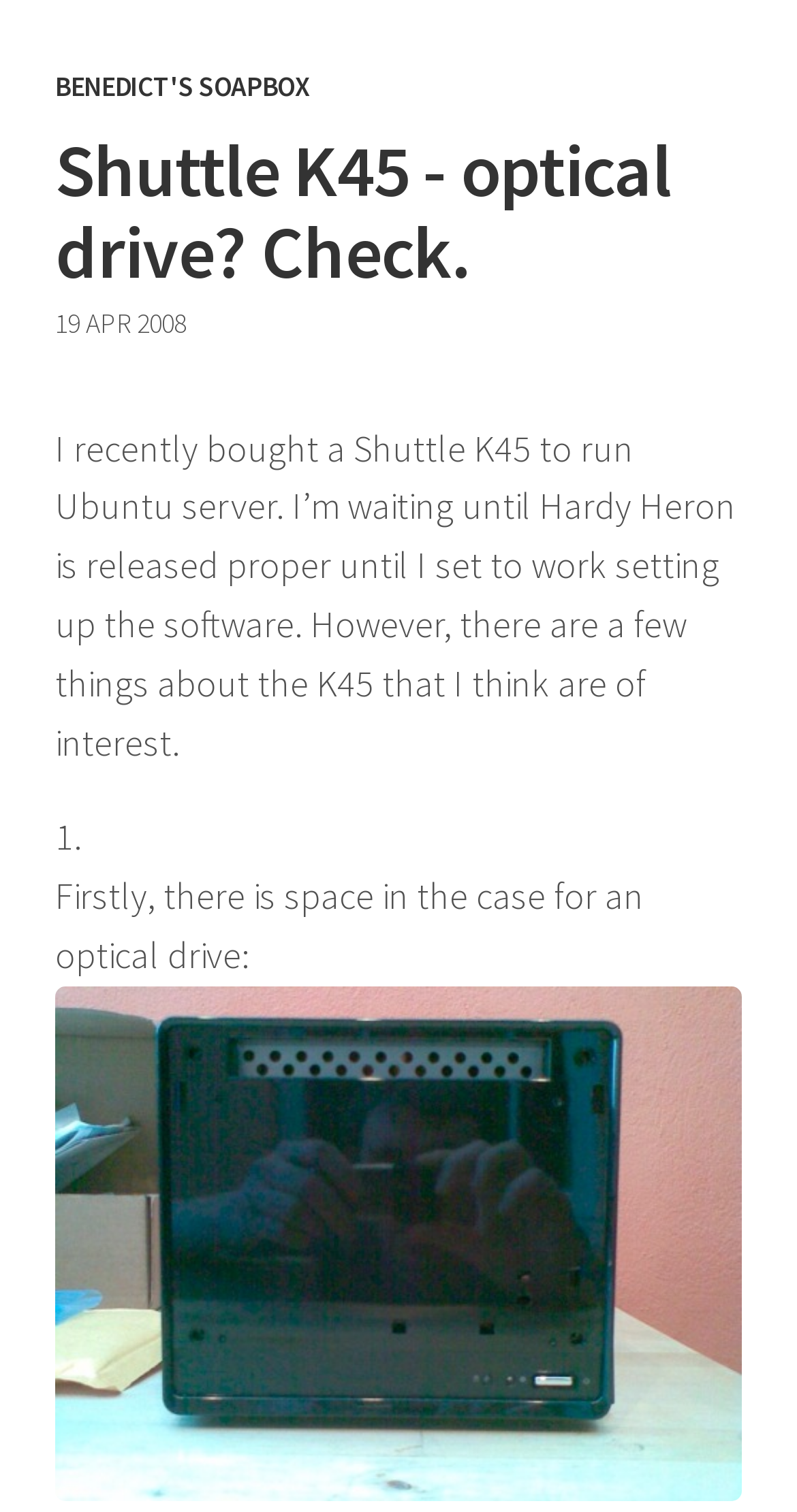Give a full account of the webpage's elements and their arrangement.

The webpage appears to be a personal blog post titled "Shuttle K45 - optical drive? Check." with a heading "BENEDICT'S SOAPBOX" at the top. The blog post is dated "19 APR 2008" and is written in a casual tone. 

The main content of the blog post is divided into sections, with the first section discussing the author's recent purchase of a Shuttle K45 to run Ubuntu server. The author mentions that they are waiting for the release of Hardy Heron before setting up the software. 

Below this introductory text, there is a numbered list, with the first item discussing the availability of space in the case for an optical drive. This section is accompanied by an image of the K45's front, which is likely a photograph of the device. The image is positioned below the corresponding text and takes up a significant portion of the page.